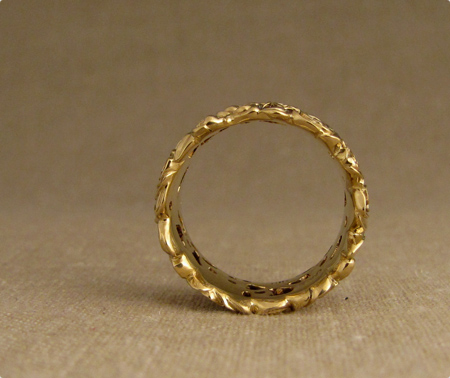What is the color of the ring?
Respond to the question with a single word or phrase according to the image.

Golden